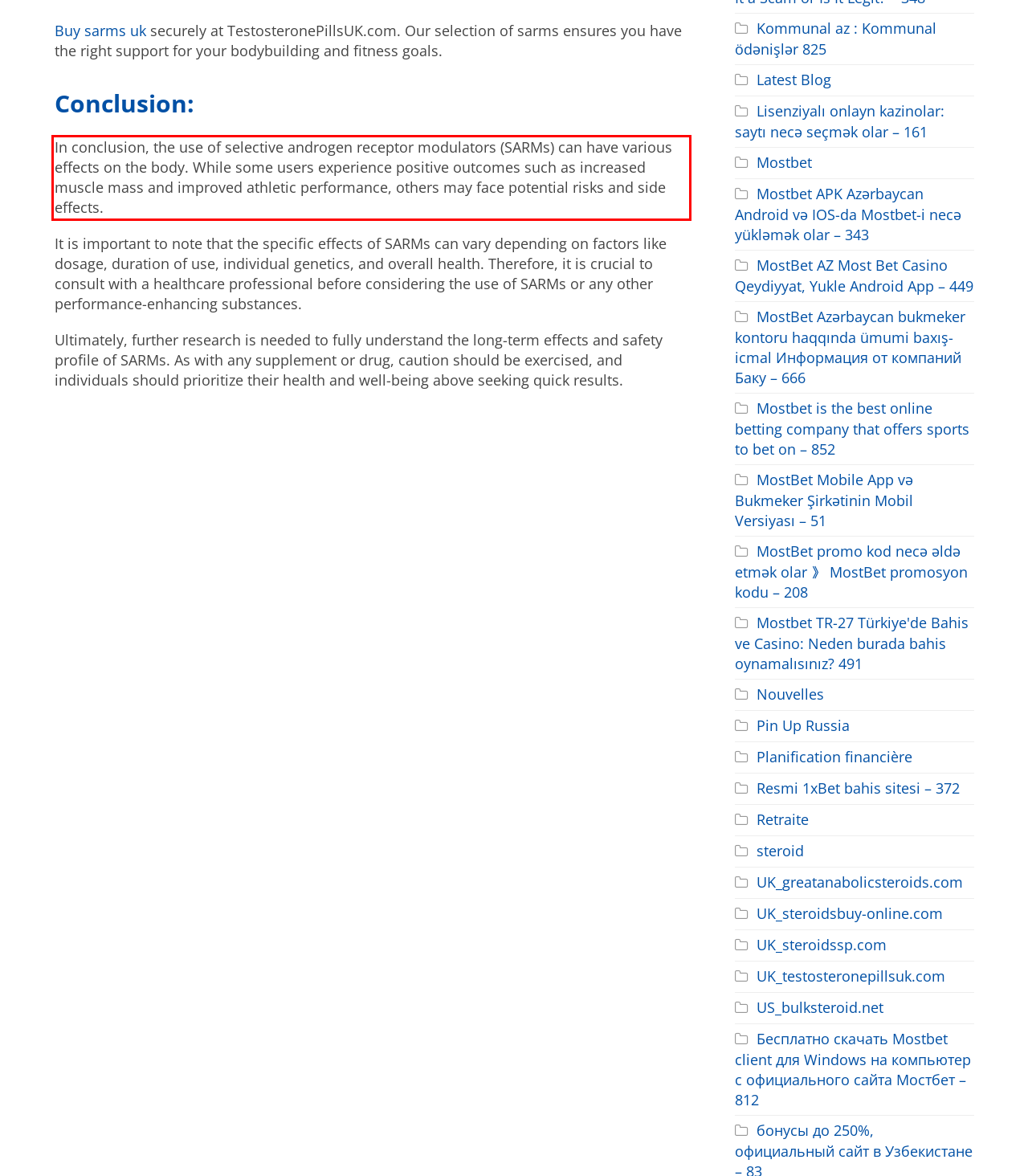With the provided screenshot of a webpage, locate the red bounding box and perform OCR to extract the text content inside it.

In conclusion, the use of selective androgen receptor modulators (SARMs) can have various effects on the body. While some users experience positive outcomes such as increased muscle mass and improved athletic performance, others may face potential risks and side effects.